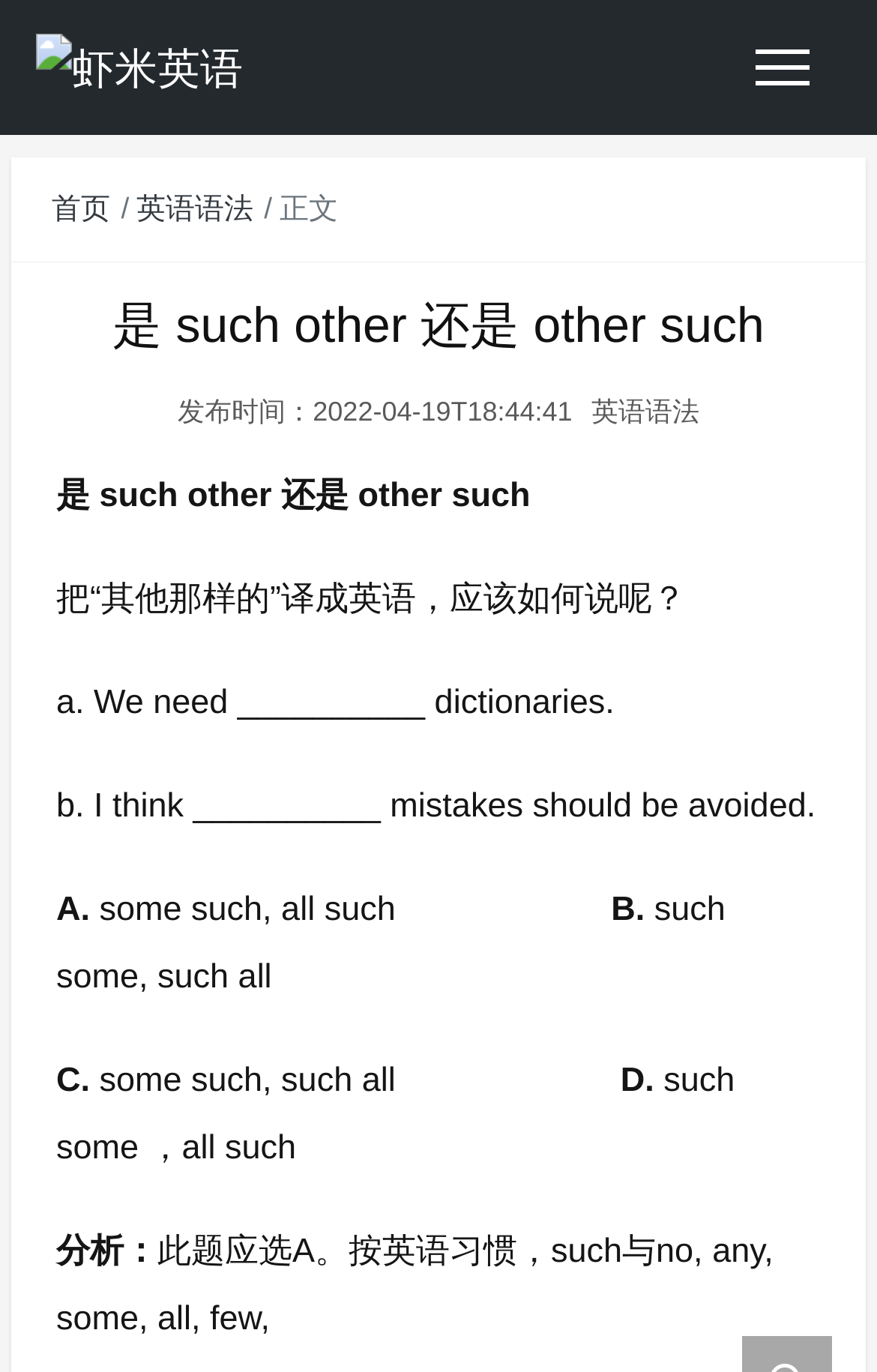Respond with a single word or phrase:
What is the topic of the article?

Translation of '其他那样的'